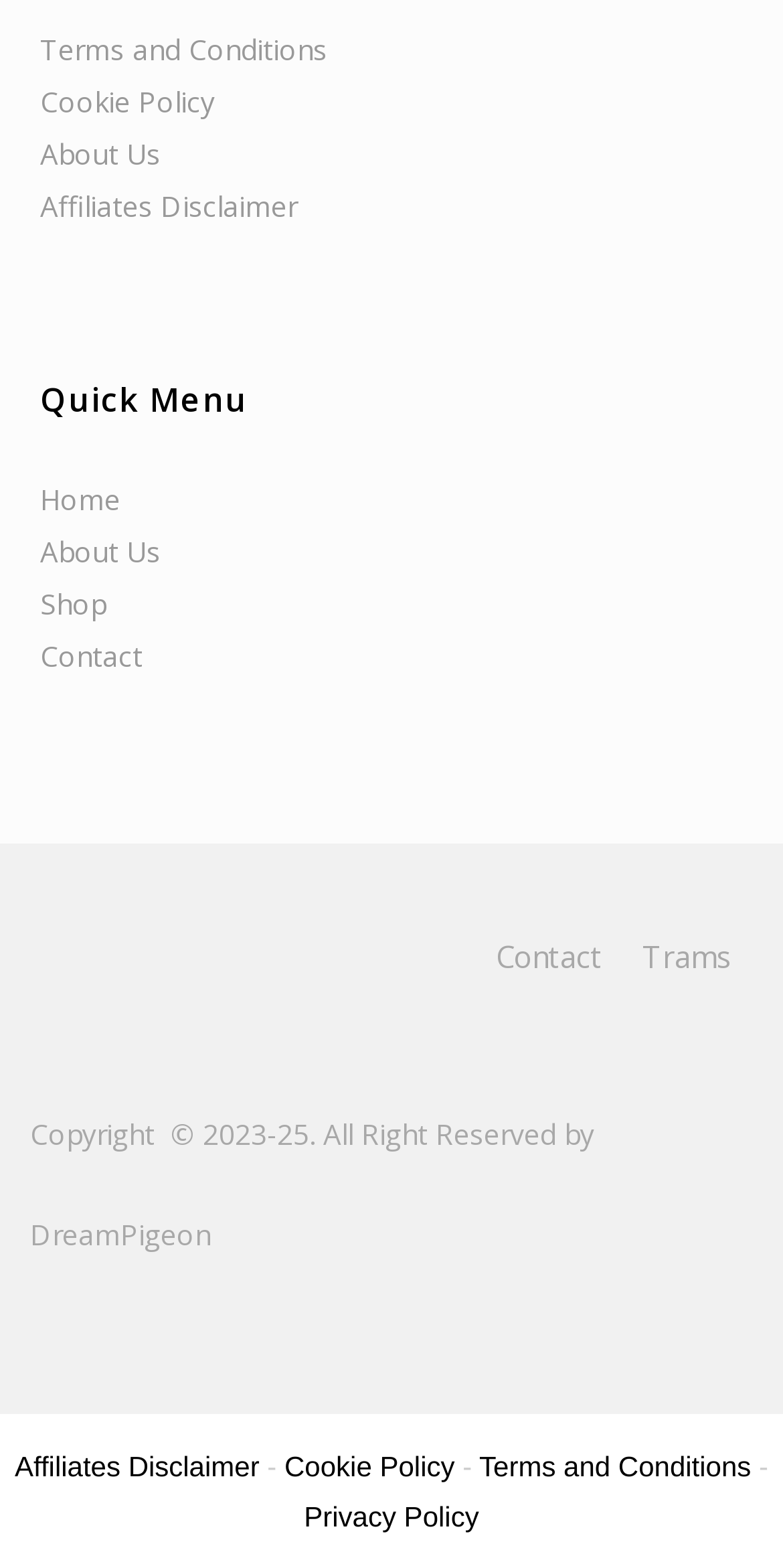What is the last link in the footer?
Provide a detailed and well-explained answer to the question.

I looked at the links in the footer section and found that the last link is 'Privacy Policy', which is located at the bottom right corner of the footer.